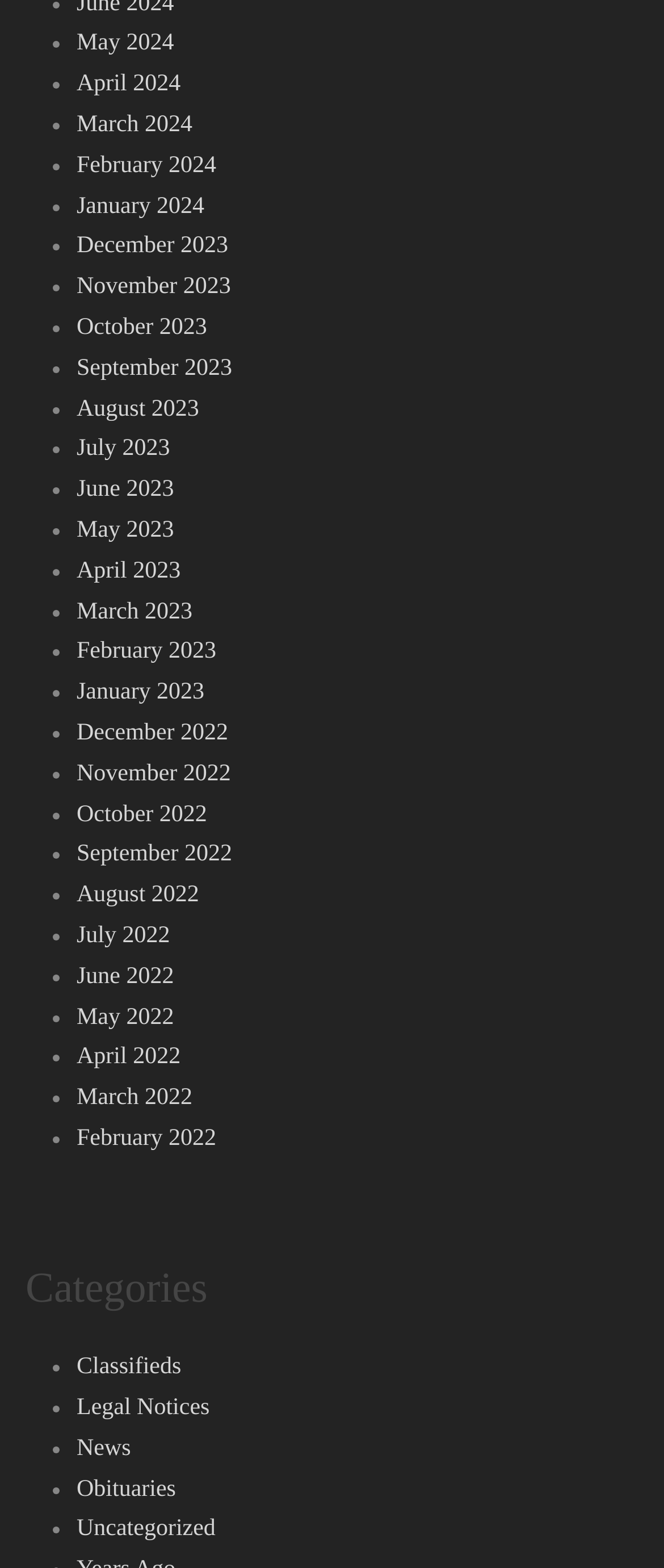Please provide a one-word or phrase answer to the question: 
What are the categories listed on the webpage?

Classifieds, Legal Notices, News, Obituaries, Uncategorized